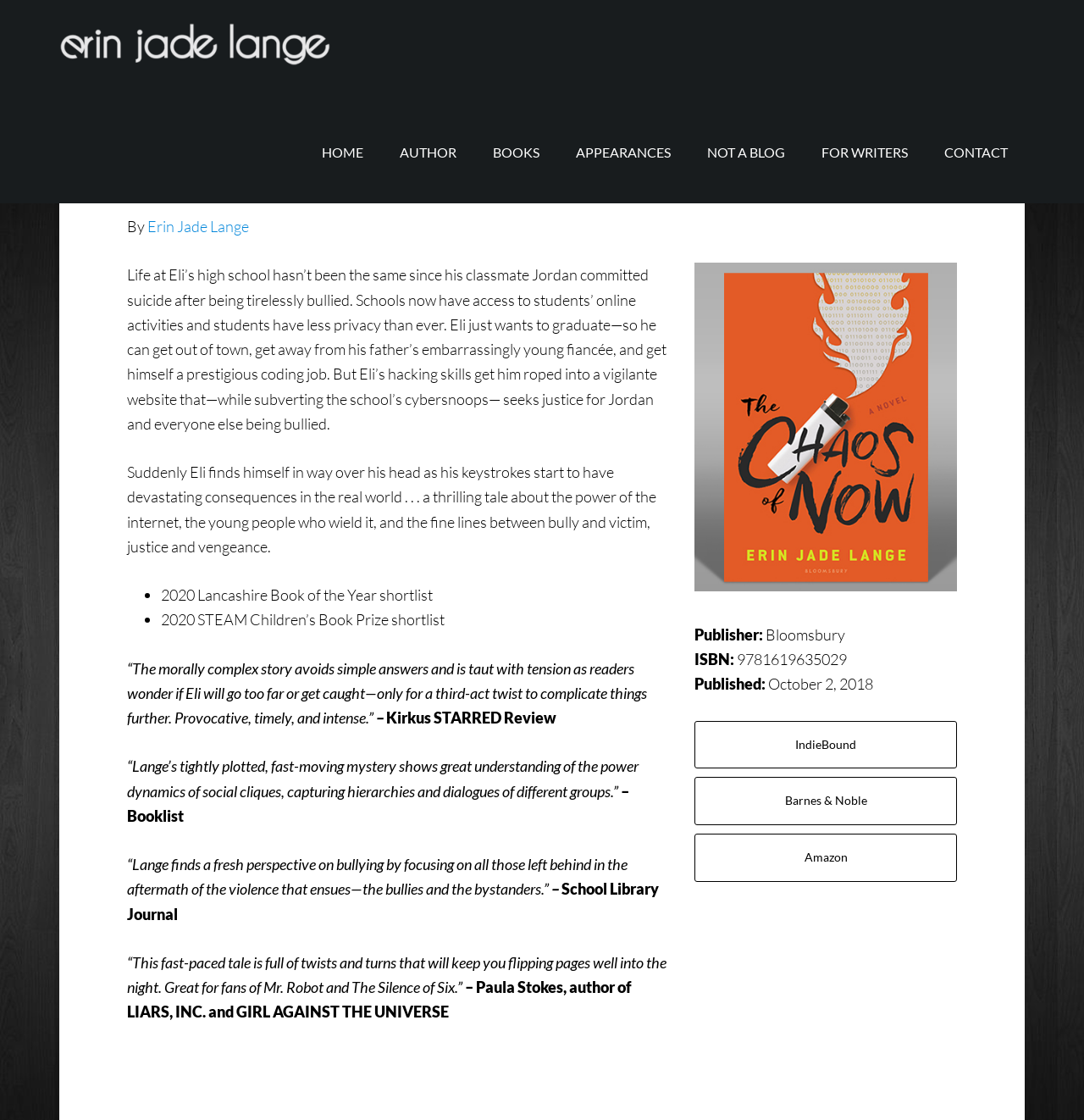Please locate the bounding box coordinates of the element that needs to be clicked to achieve the following instruction: "Buy the book from Amazon". The coordinates should be four float numbers between 0 and 1, i.e., [left, top, right, bottom].

[0.641, 0.744, 0.883, 0.787]